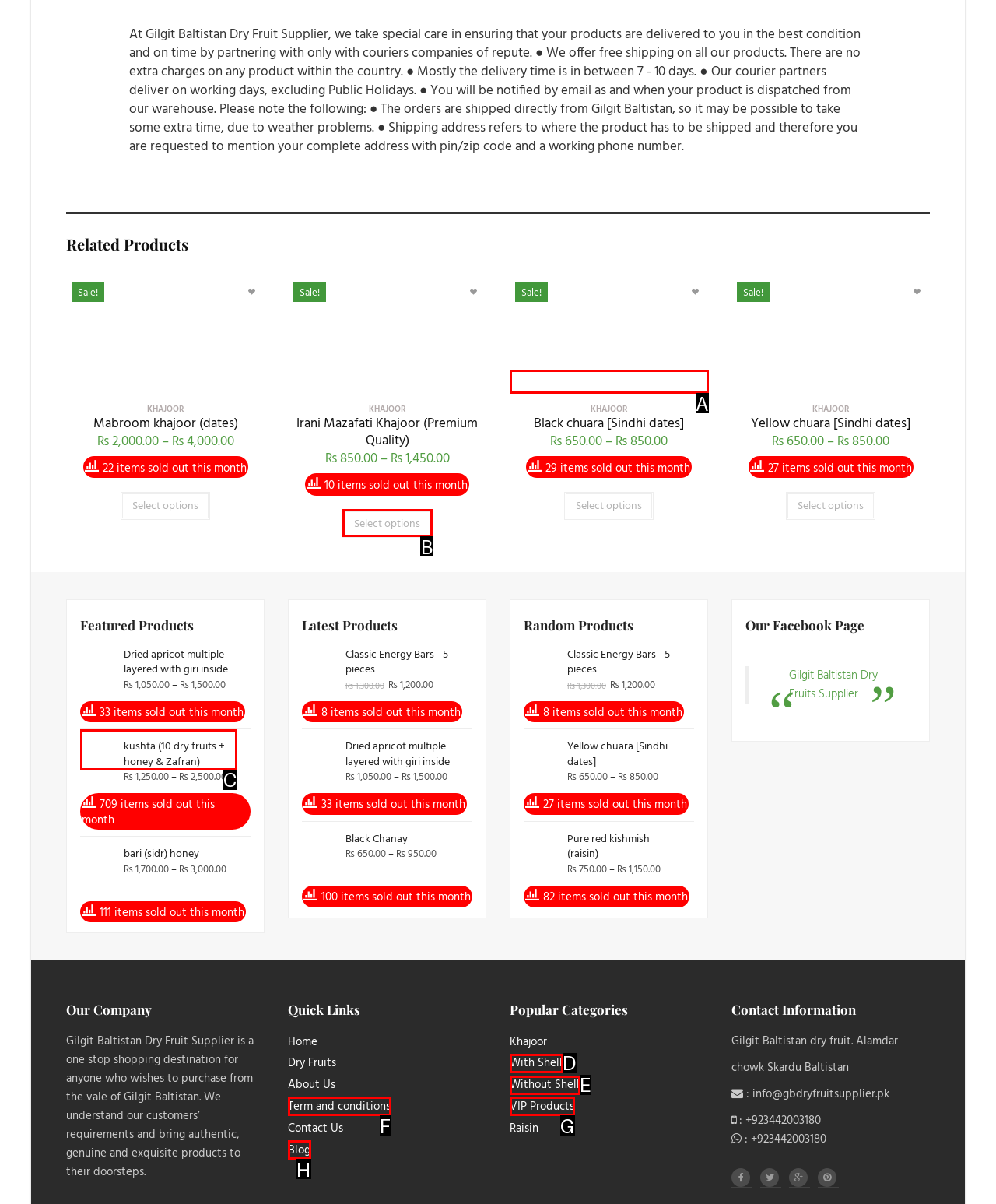Tell me which one HTML element I should click to complete the following task: Select options for Irani Mazafati Khajoor
Answer with the option's letter from the given choices directly.

B